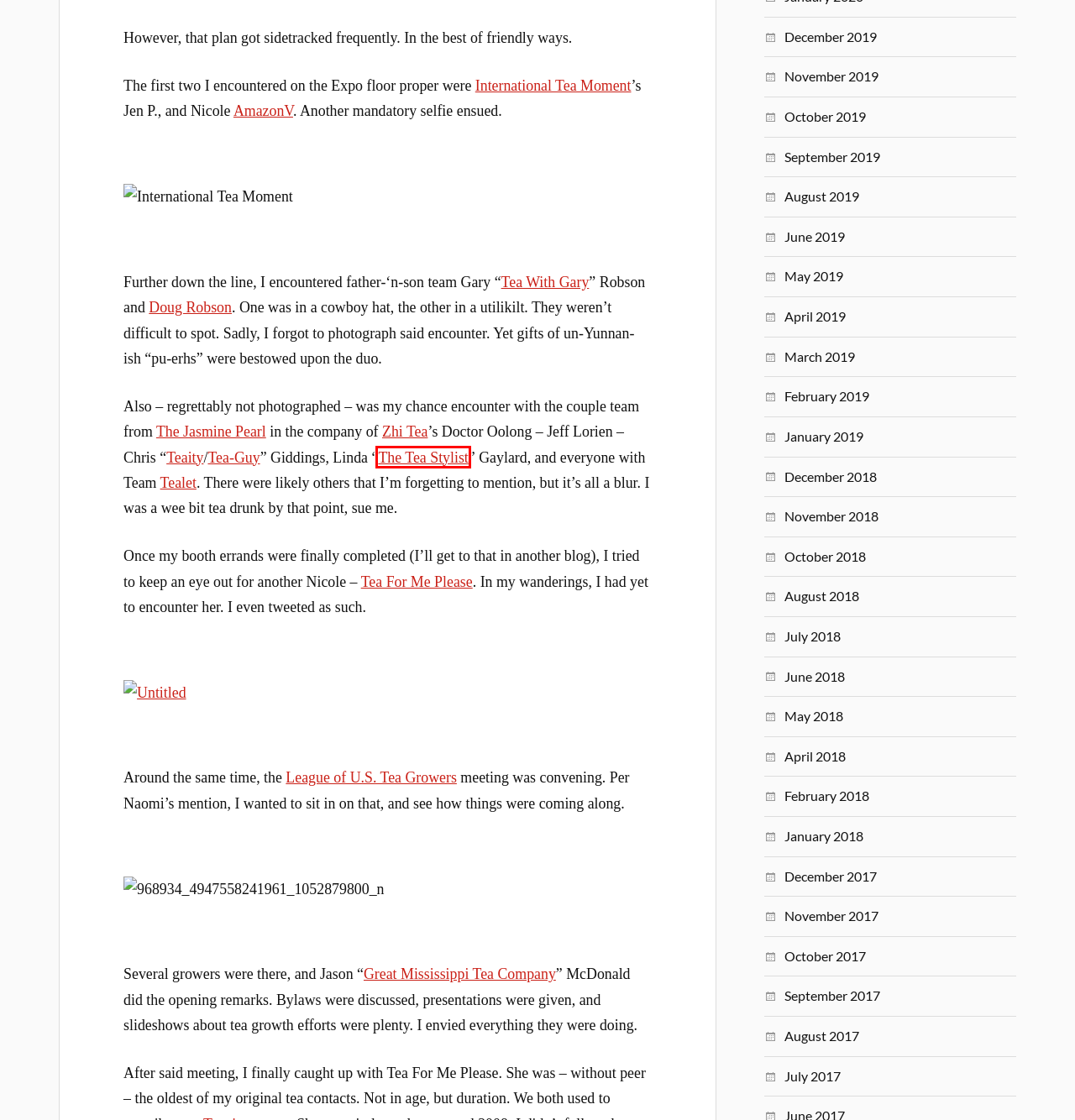You are given a screenshot of a webpage with a red rectangle bounding box around a UI element. Select the webpage description that best matches the new webpage after clicking the element in the bounding box. Here are the candidates:
A. November 2017 – Steep Stories
B. October 2018 – Steep Stories
C. December 2018 – Steep Stories
D. March 2019 – Steep Stories
E. April 2018 – Steep Stories
F. June 2019 – Steep Stories
G. September 2017 – Steep Stories
H. The Tea Stylist

H